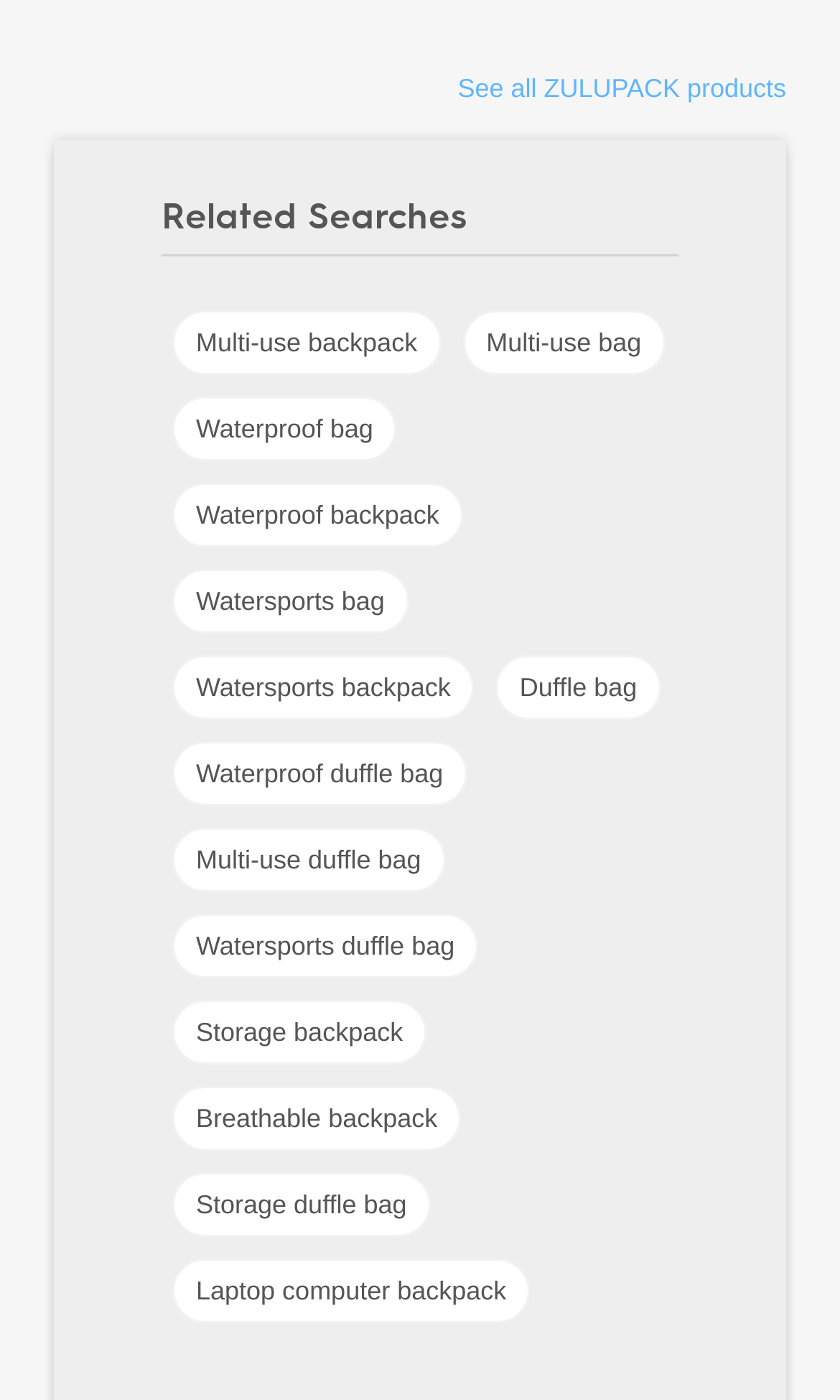Determine the bounding box coordinates for the UI element with the following description: "GoDaddy". The coordinates should be four float numbers between 0 and 1, represented as [left, top, right, bottom].

None